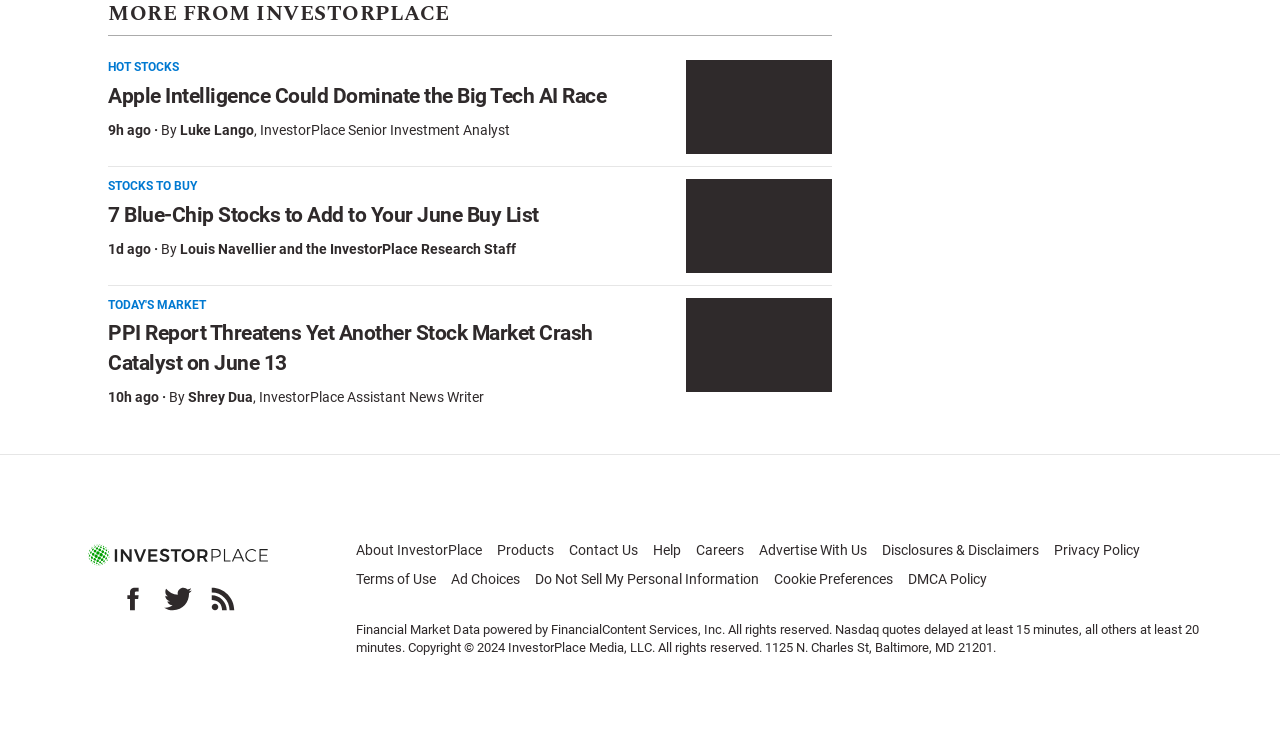For the element described, predict the bounding box coordinates as (top-left x, top-left y, bottom-right x, bottom-right y). All values should be between 0 and 1. Element description: Privacy Policy

None